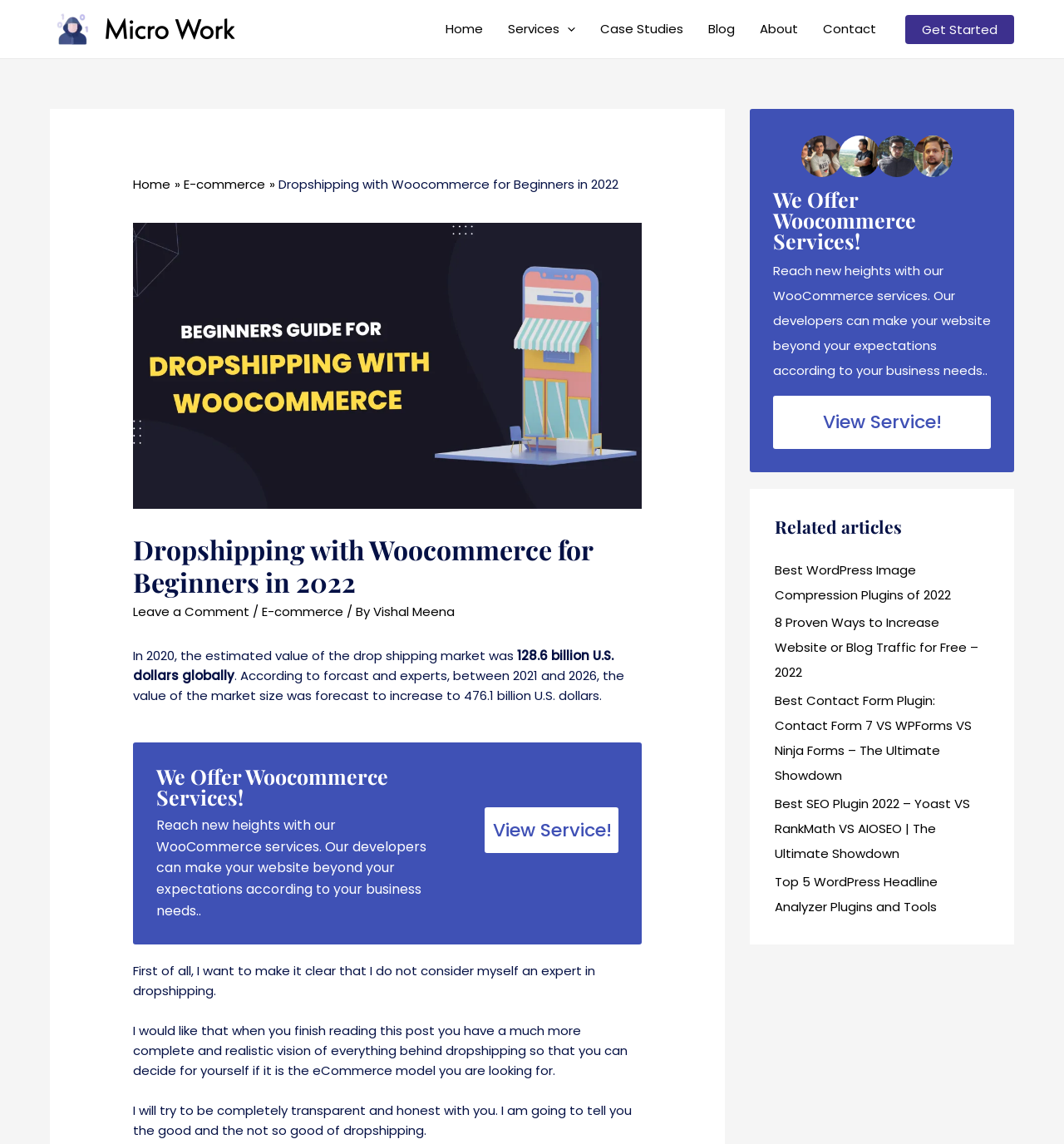Please locate the clickable area by providing the bounding box coordinates to follow this instruction: "Read the 'Related articles'".

[0.728, 0.449, 0.93, 0.472]